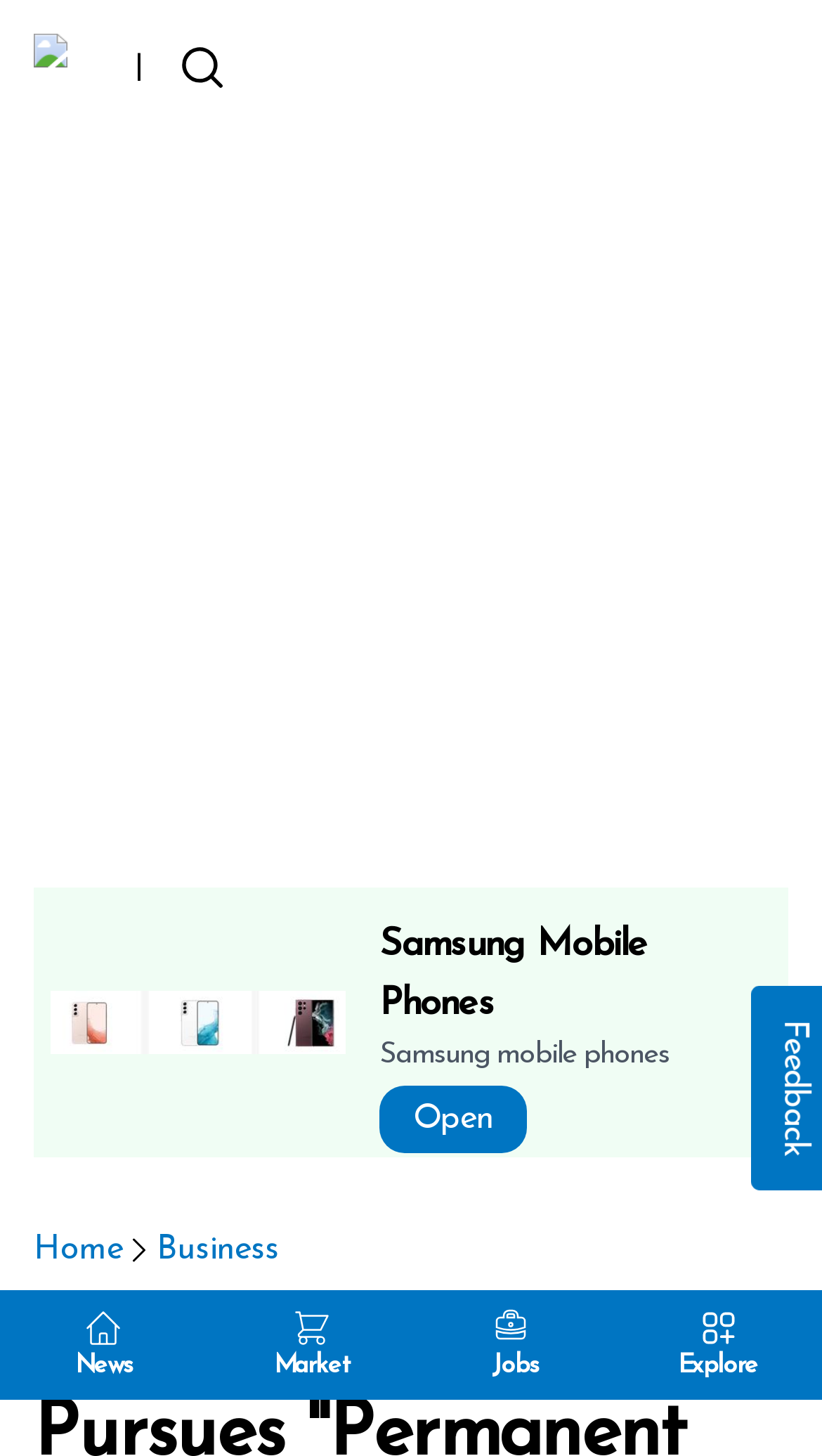Pinpoint the bounding box coordinates of the clickable area necessary to execute the following instruction: "browse jobs". The coordinates should be given as four float numbers between 0 and 1, namely [left, top, right, bottom].

[0.507, 0.886, 0.747, 0.961]